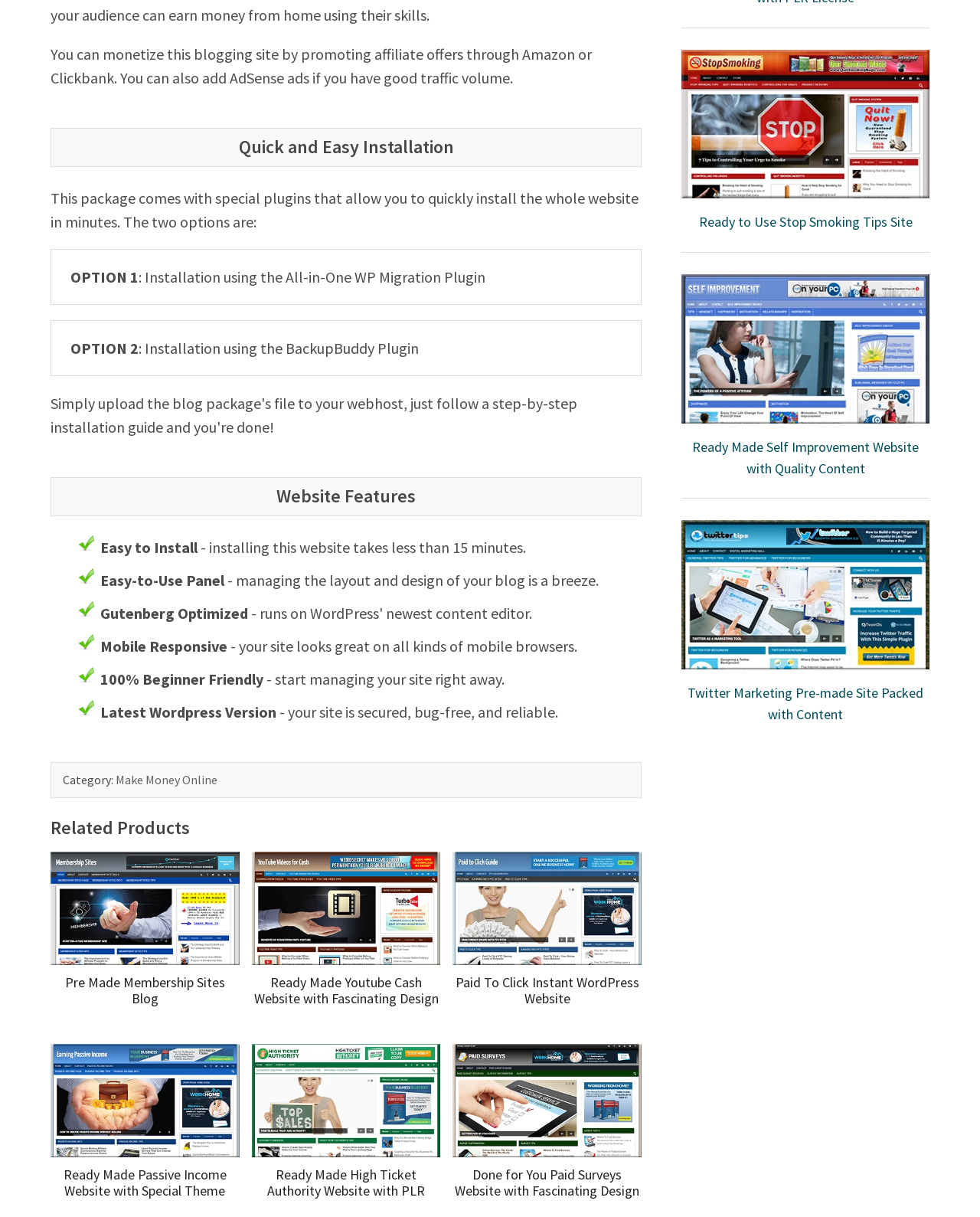Identify the bounding box coordinates of the region that needs to be clicked to carry out this instruction: "Click the 'Make Money Online' link". Provide these coordinates as four float numbers ranging from 0 to 1, i.e., [left, top, right, bottom].

[0.118, 0.634, 0.222, 0.647]